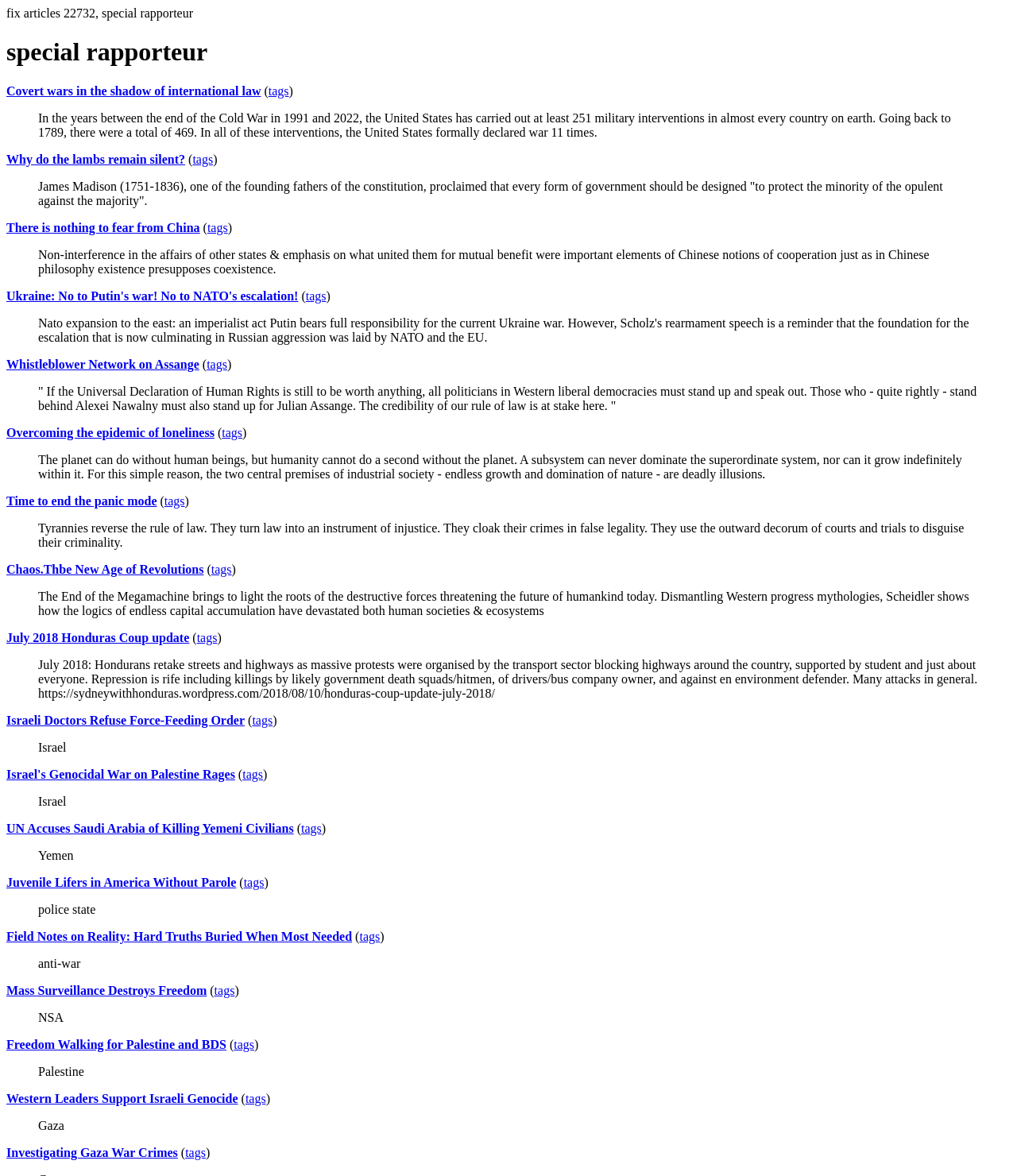Locate the bounding box coordinates of the clickable area to execute the instruction: "View the article 'Ukraine: No to Putin's war! No to NATO's escalation!'". Provide the coordinates as four float numbers between 0 and 1, represented as [left, top, right, bottom].

[0.006, 0.246, 0.293, 0.257]